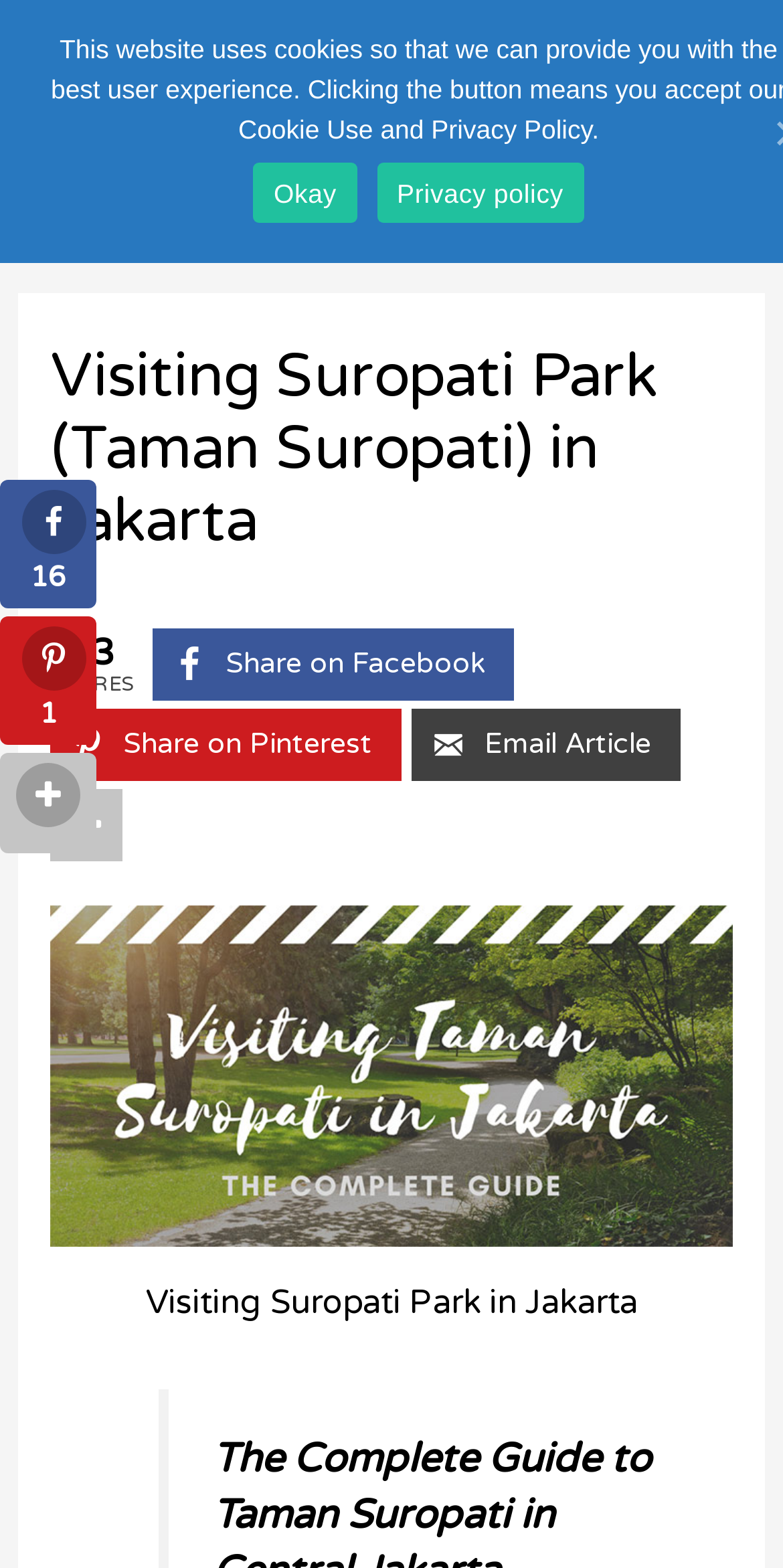What is the name of the park?
Please give a detailed and elaborate answer to the question.

The name of the park can be found in the heading 'Visiting Suropati Park (Taman Suropati) in Jakarta' which is located at the top of the webpage.